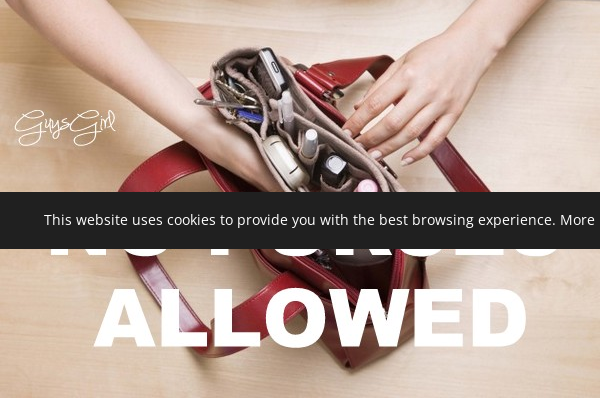What is inside the red purse?
Using the image provided, answer with just one word or phrase.

Cosmetic items